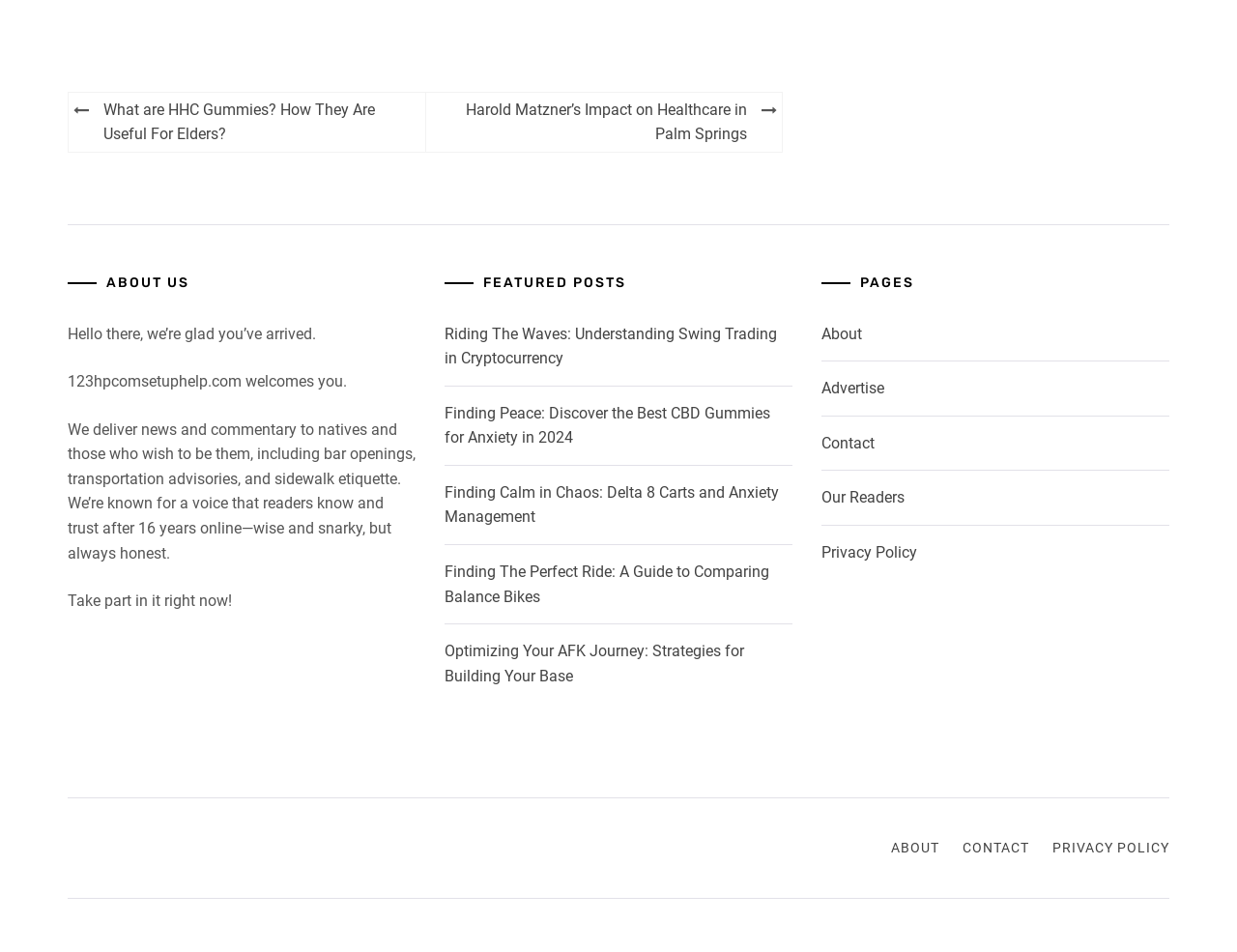Can you identify the bounding box coordinates of the clickable region needed to carry out this instruction: 'Post a comment'? The coordinates should be four float numbers within the range of 0 to 1, stated as [left, top, right, bottom].

None